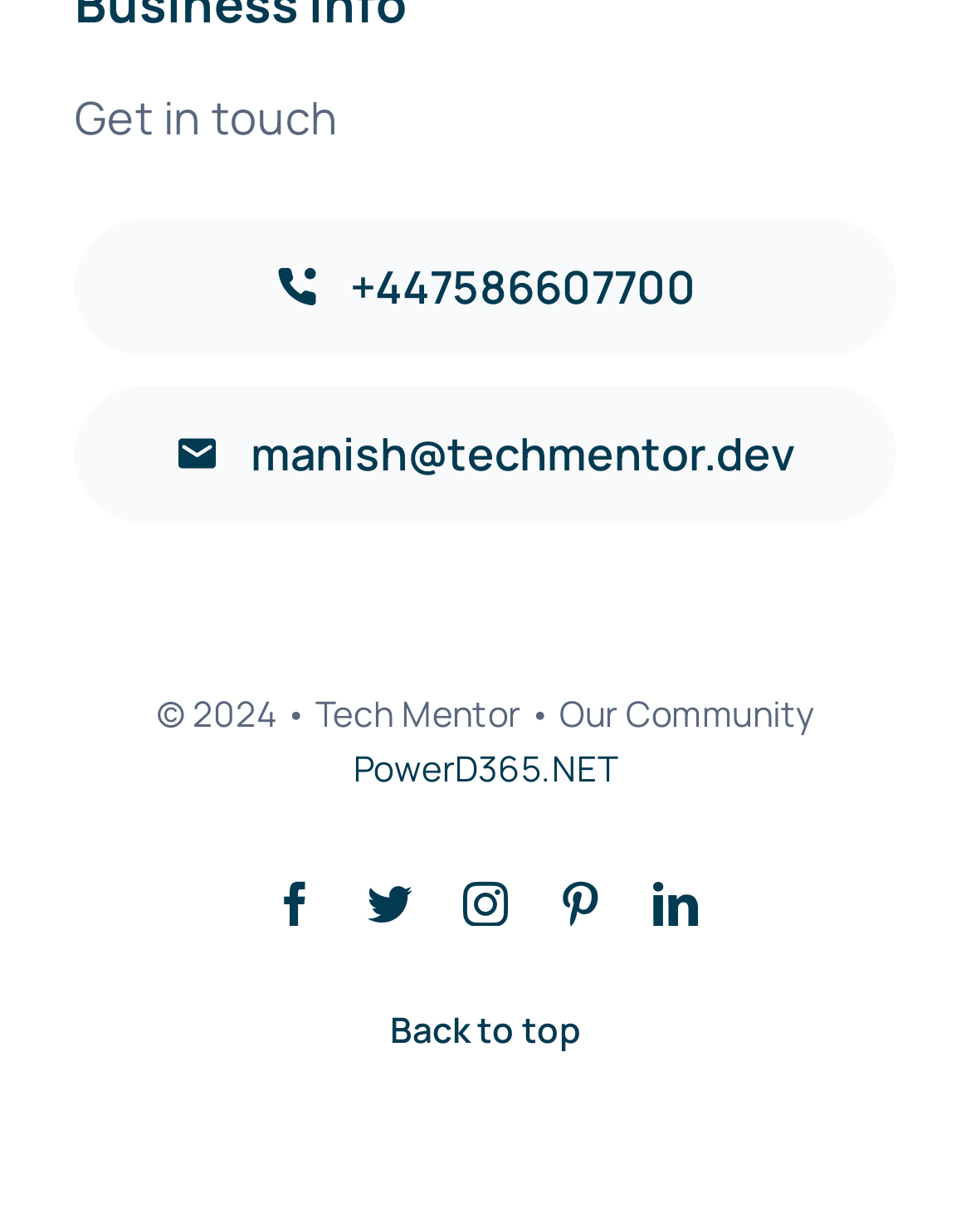Please identify the bounding box coordinates of the area I need to click to accomplish the following instruction: "Call the phone number".

[0.077, 0.177, 0.923, 0.288]